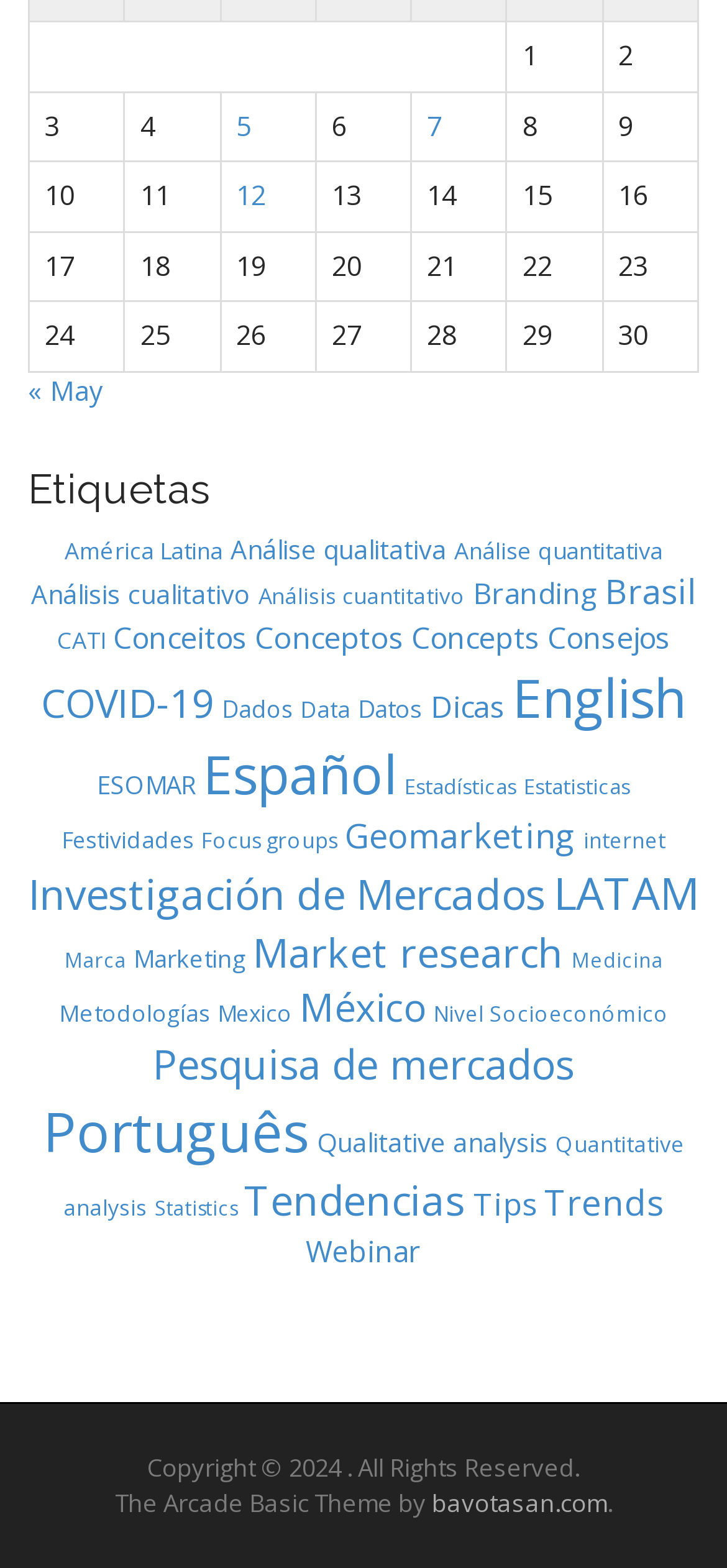Identify the bounding box coordinates for the region to click in order to carry out this instruction: "Click on 'LATAM'". Provide the coordinates using four float numbers between 0 and 1, formatted as [left, top, right, bottom].

[0.762, 0.55, 0.962, 0.588]